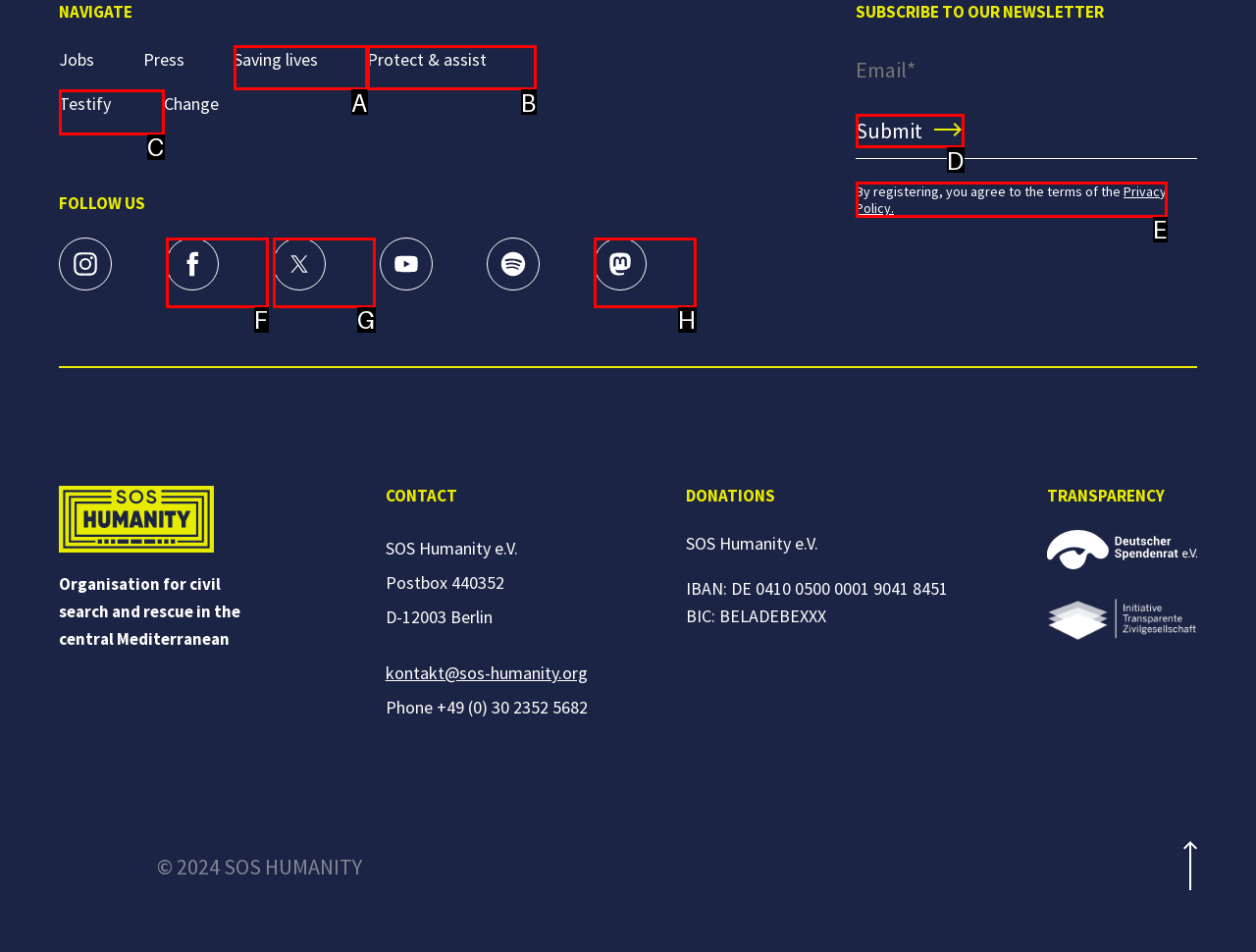Determine which HTML element matches the given description: About. Provide the corresponding option's letter directly.

None